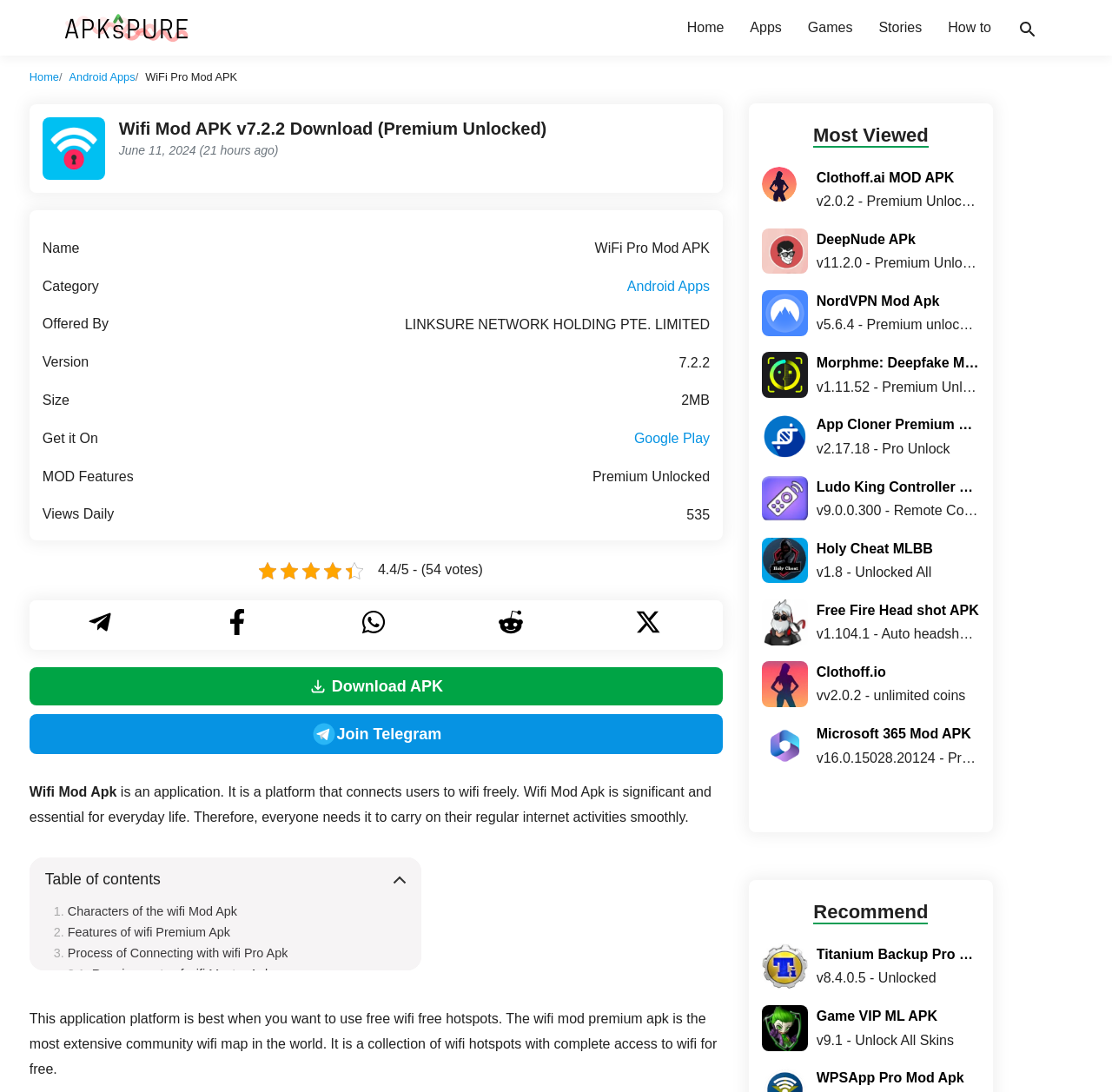Could you locate the bounding box coordinates for the section that should be clicked to accomplish this task: "Check the 'Table of contents'".

[0.04, 0.797, 0.144, 0.813]